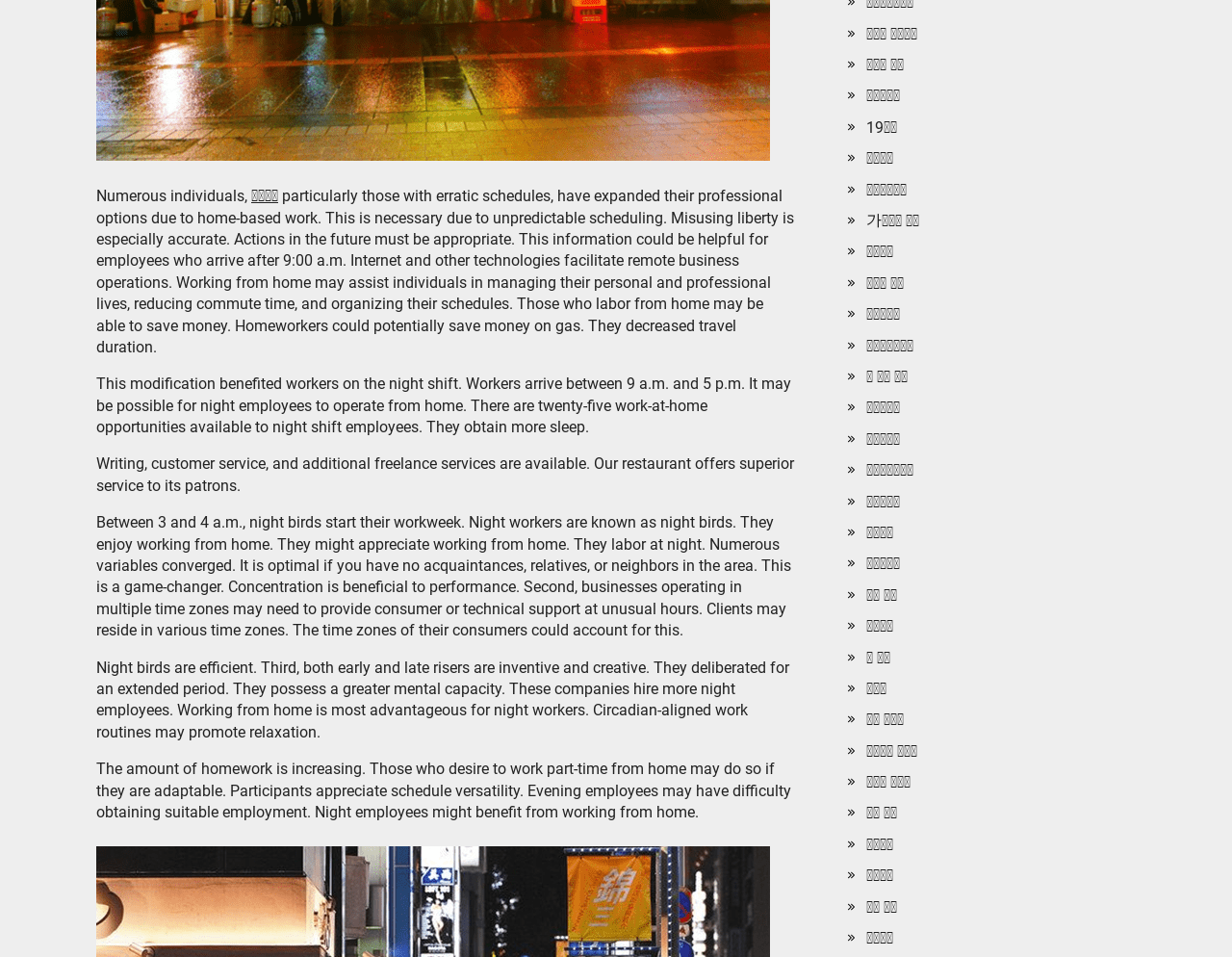Identify the bounding box of the UI element described as follows: "여자 알바". Provide the coordinates as four float numbers in the range of 0 to 1 [left, top, right, bottom].

[0.703, 0.938, 0.728, 0.957]